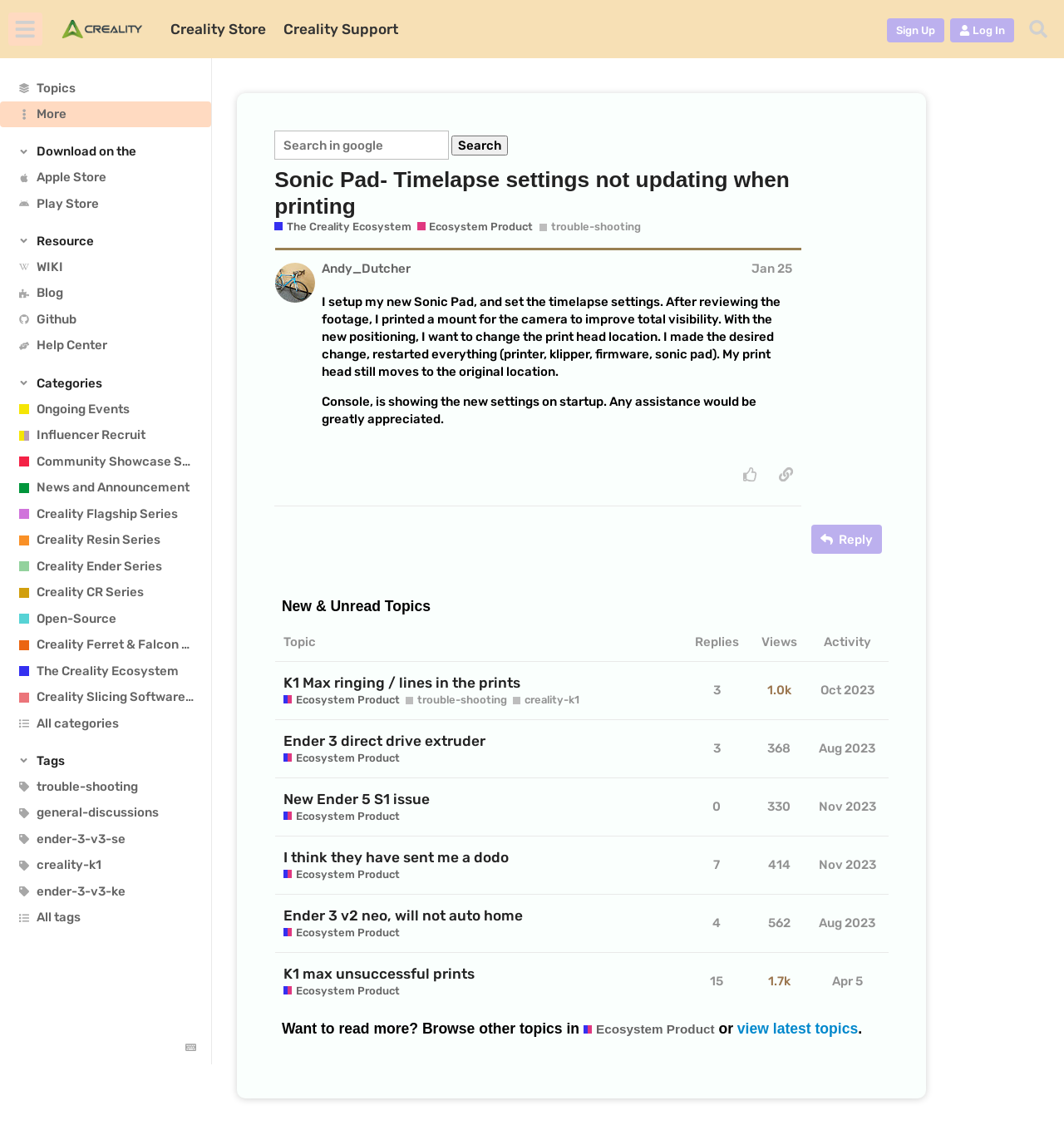Can you determine the bounding box coordinates of the area that needs to be clicked to fulfill the following instruction: "Click on the 'The Creality Ecosystem' link"?

[0.258, 0.193, 0.386, 0.206]